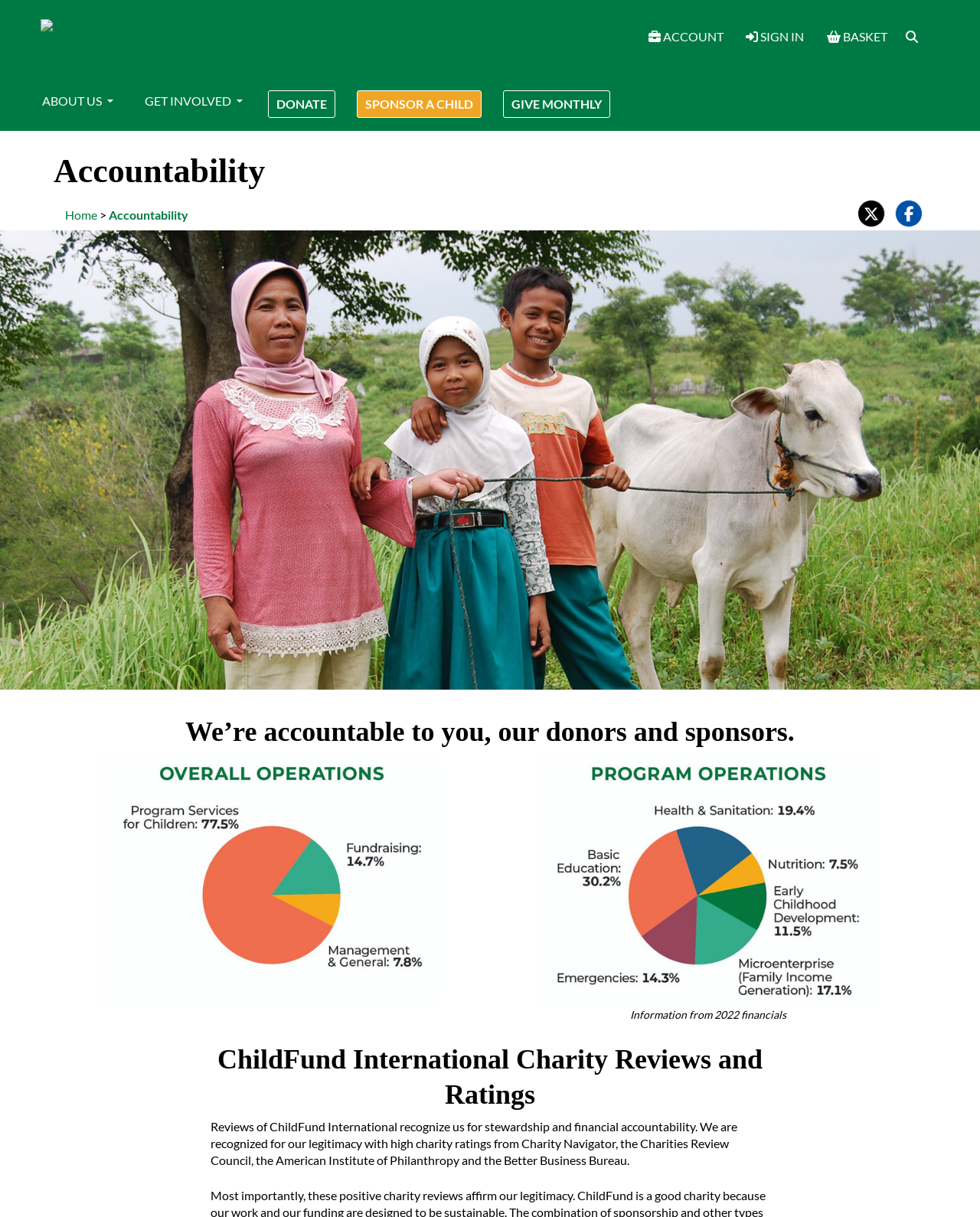Provide the bounding box coordinates of the area you need to click to execute the following instruction: "Click the SPONSOR A CHILD link".

[0.364, 0.074, 0.492, 0.097]